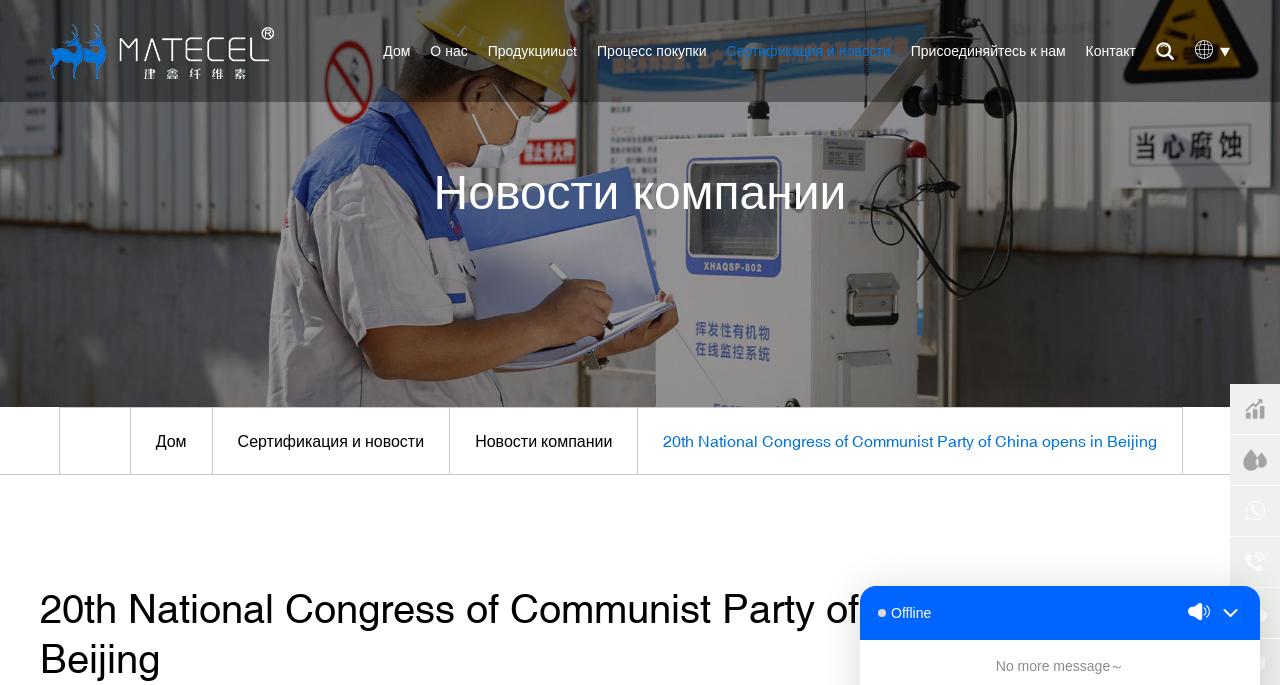Offer an in-depth caption of the entire webpage.

The webpage appears to be a news article or a company website, with a focus on the 20th National Congress of the Communist Party of China. At the top-left corner, there is a link to "Shijiazhuang Henggu Jianxin Cellulose Co., Ltd." accompanied by an image. 

Below this, there is a navigation menu with links to various sections, including "Дом" (Home), "О нас" (About us), "Продукцииuct" (Products), "Процесс покупки" (Purchase process), "Сертификация и новости" (Certification and news), "Присоединяйтесь к нам" (Join us), and "Контакт" (Contact). These links are aligned horizontally and take up the top portion of the page.

Further down, there is a section with a heading "Новости компании" (Company news), which contains three links: "Дом", "Сертификация и новости", and "Новости компании". 

The main content of the page is a news article with the title "20th National Congress of Communist Party of China opens in Beijing", which is displayed prominently in the middle of the page. This title is also repeated as a heading at the bottom of the page.

At the bottom-right corner, there are four social media links, represented by icons.